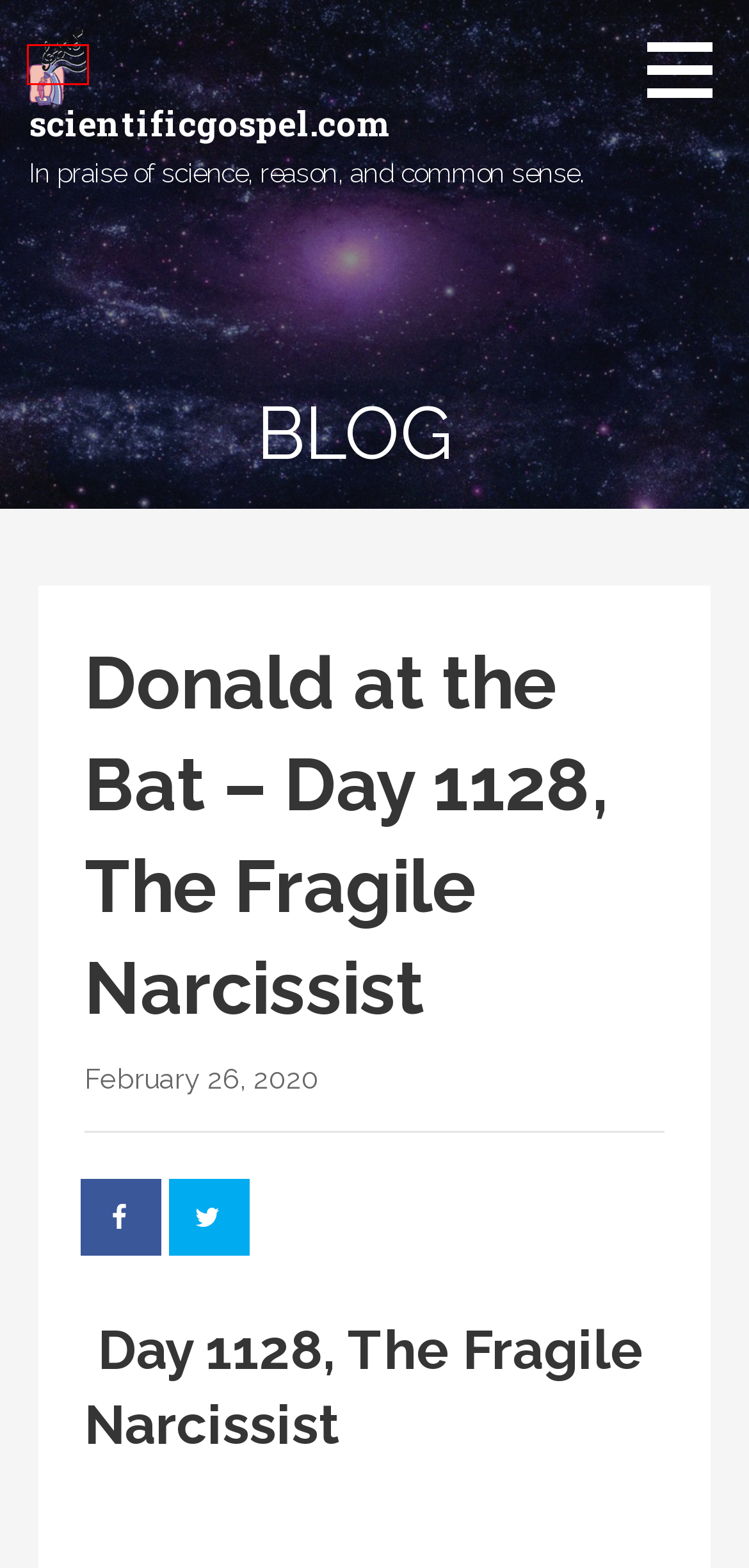You have been given a screenshot of a webpage with a red bounding box around a UI element. Select the most appropriate webpage description for the new webpage that appears after clicking the element within the red bounding box. The choices are:
A. grilledcheesejesus.com - Where will those spunky deities show up next?
B. Blog - scientificgospel.com
C. Histology Class Complaint - scientificgospel.com
D. scientificgospel.com - Home
E. May 25, Putin’s Shit List (1) - scientificgospel.com
F. May 22, Similarities - scientificgospel.com
G. Music - scientificgospel.com
H. Donald at the Bat - Day 1130 (no 1129), Russia Backing Bernie - scientificgospel.com

D